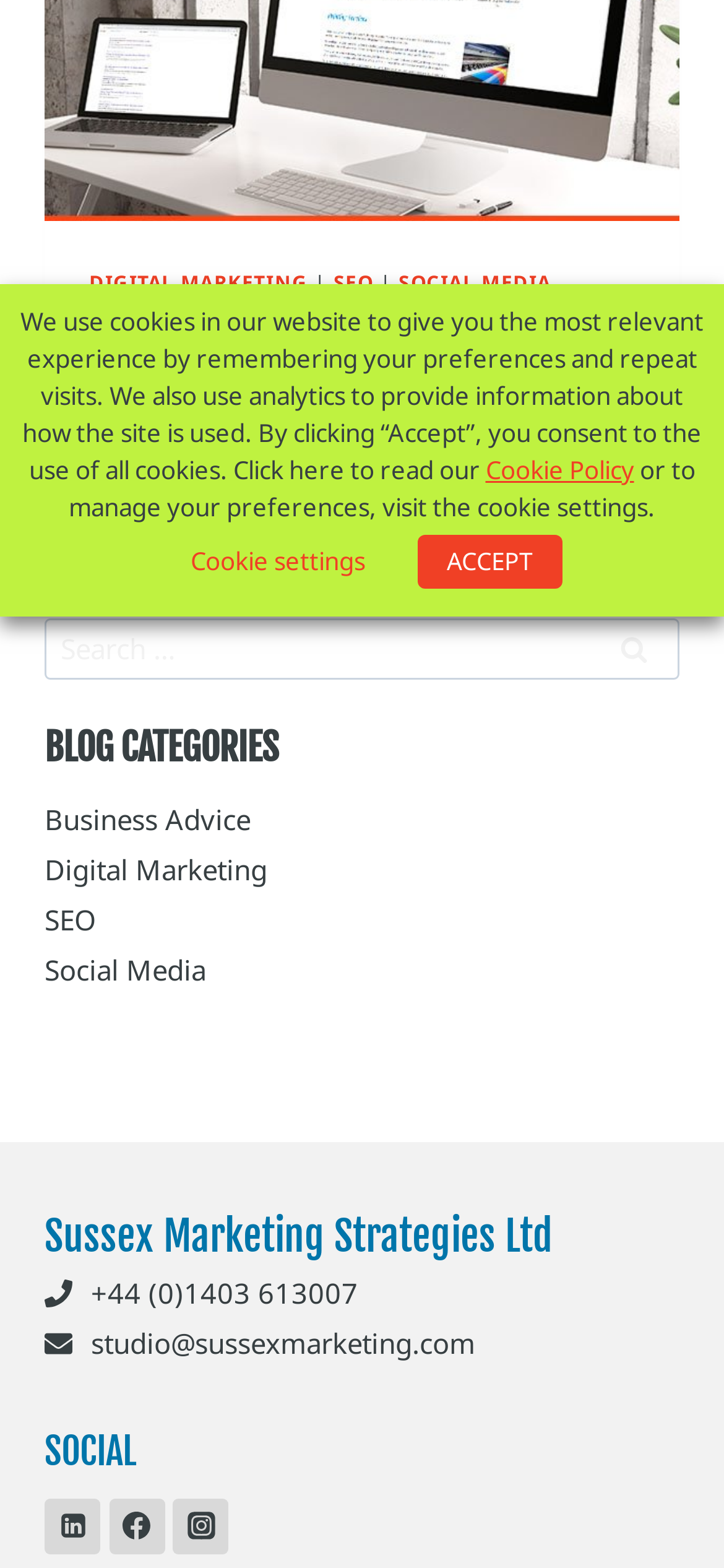Bounding box coordinates must be specified in the format (top-left x, top-left y, bottom-right x, bottom-right y). All values should be floating point numbers between 0 and 1. What are the bounding box coordinates of the UI element described as: Digital Marketing

[0.123, 0.172, 0.425, 0.188]